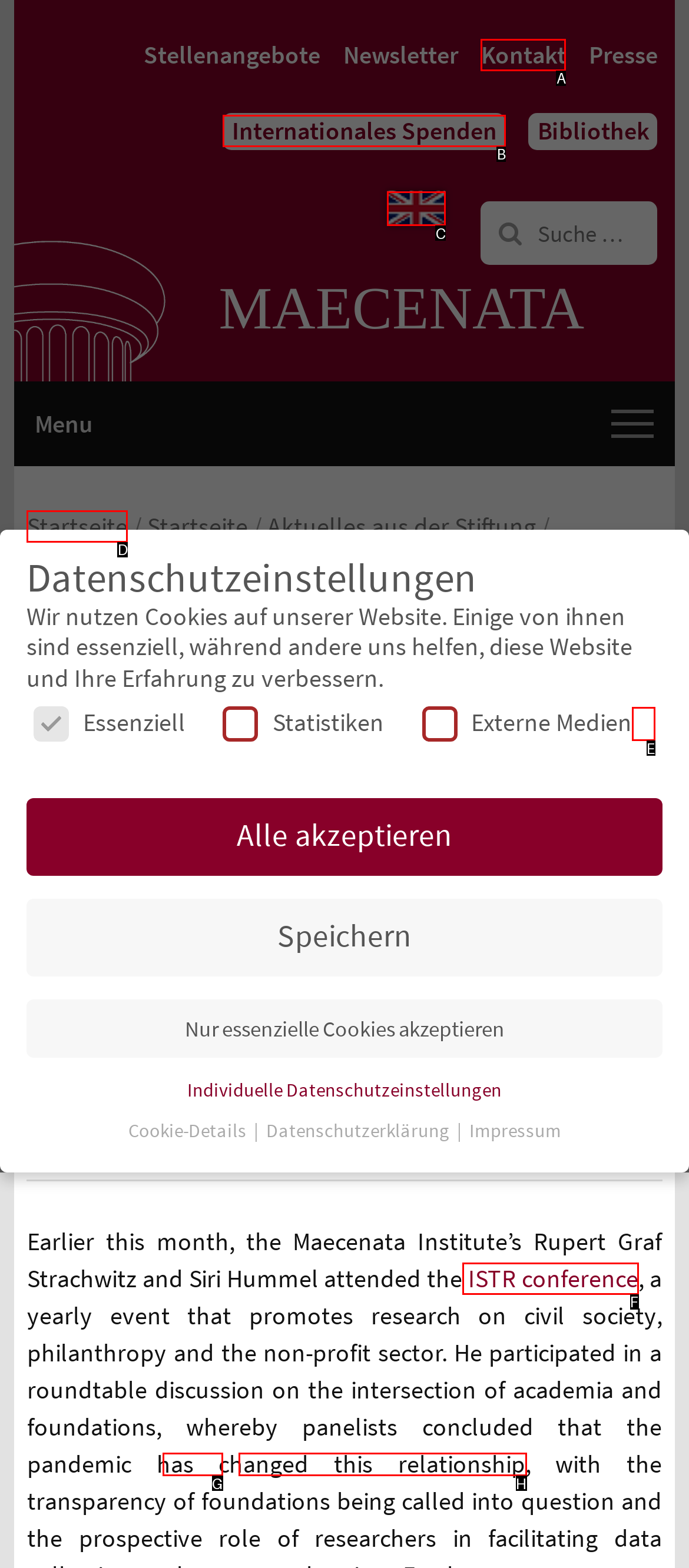To achieve the task: Click the 'English' link, which HTML element do you need to click?
Respond with the letter of the correct option from the given choices.

C